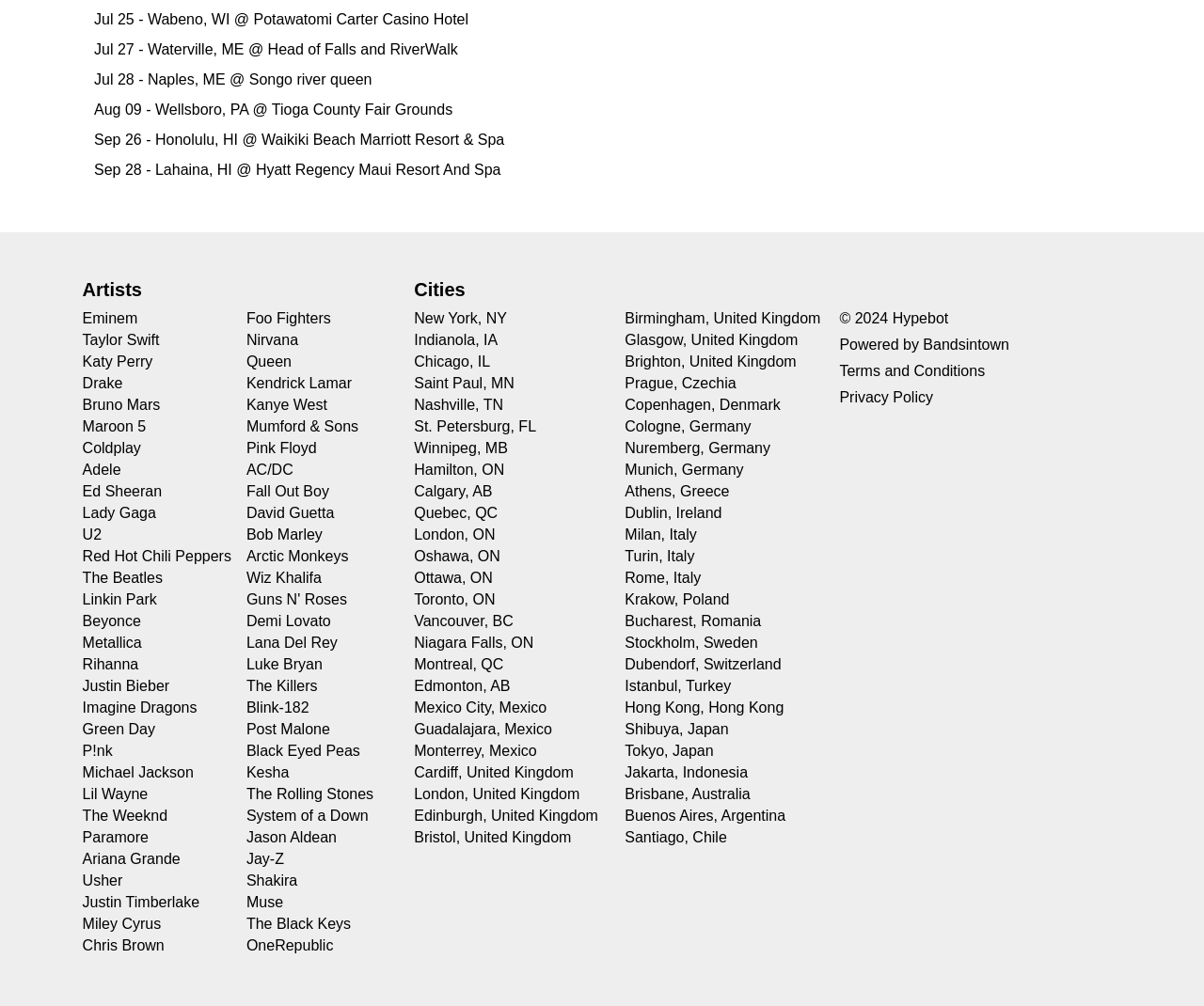Provide your answer to the question using just one word or phrase: What type of event is listed on July 25?

Concert